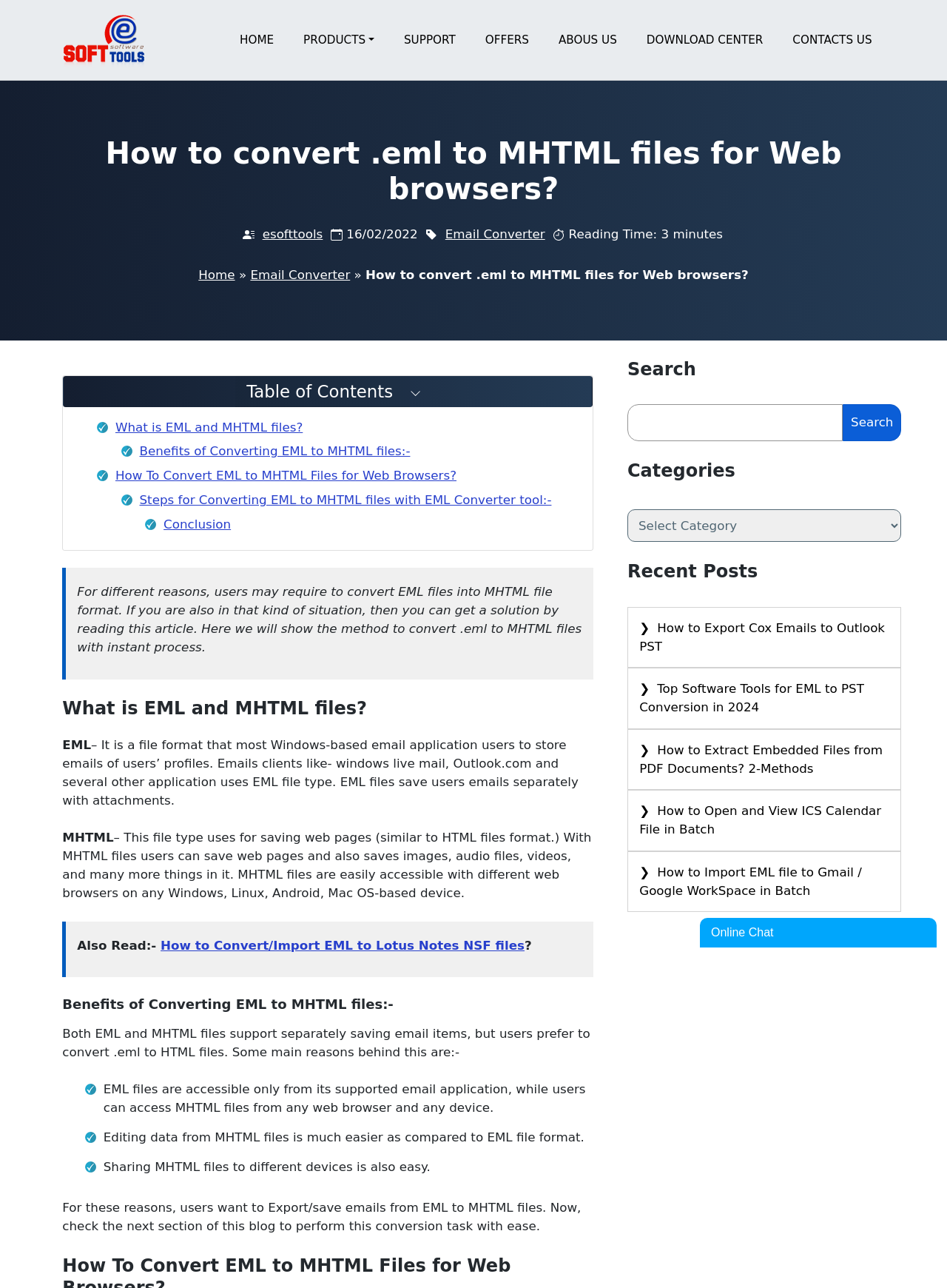Answer the question with a brief word or phrase:
What is the name of the software tool mentioned on the webpage?

EML Converter tool